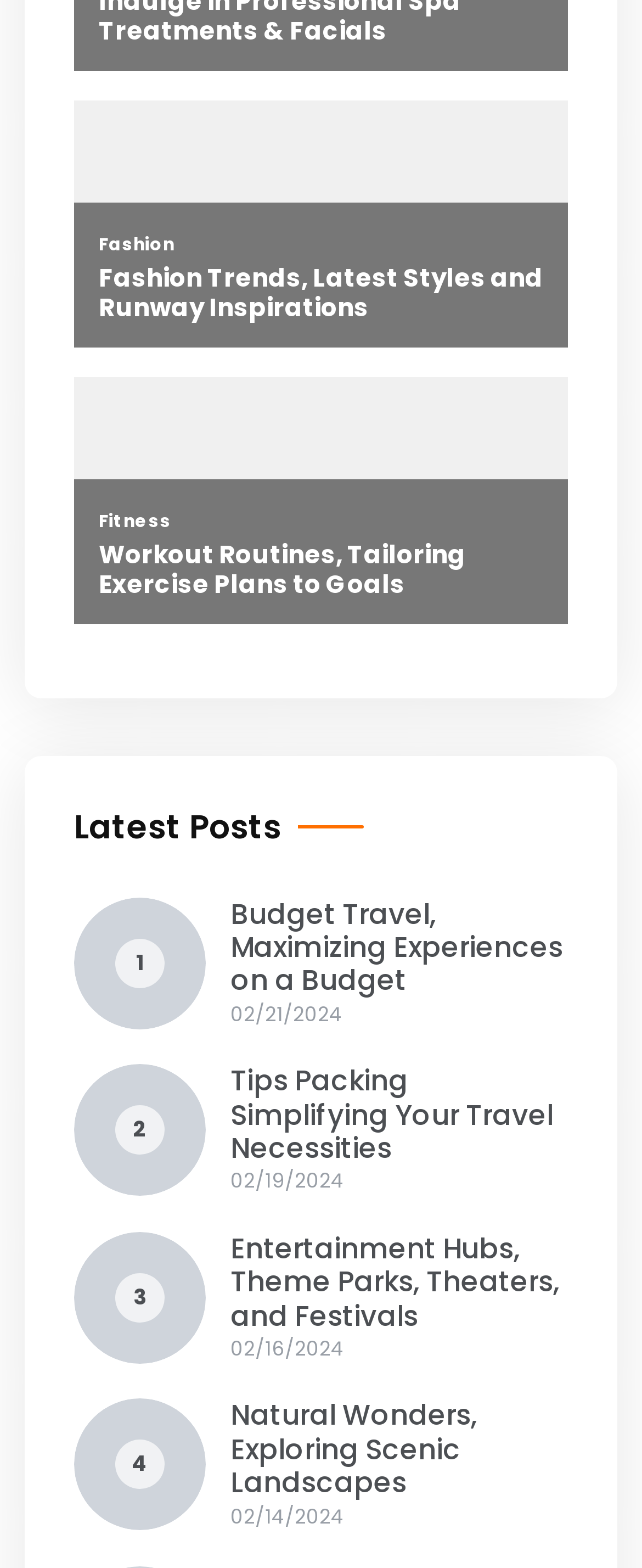Based on the image, provide a detailed response to the question:
What is the date of the 'Budget Travel' post?

The date of the 'Budget Travel, Maximizing Experiences on a Budget' post is mentioned as '02/21/2024'.